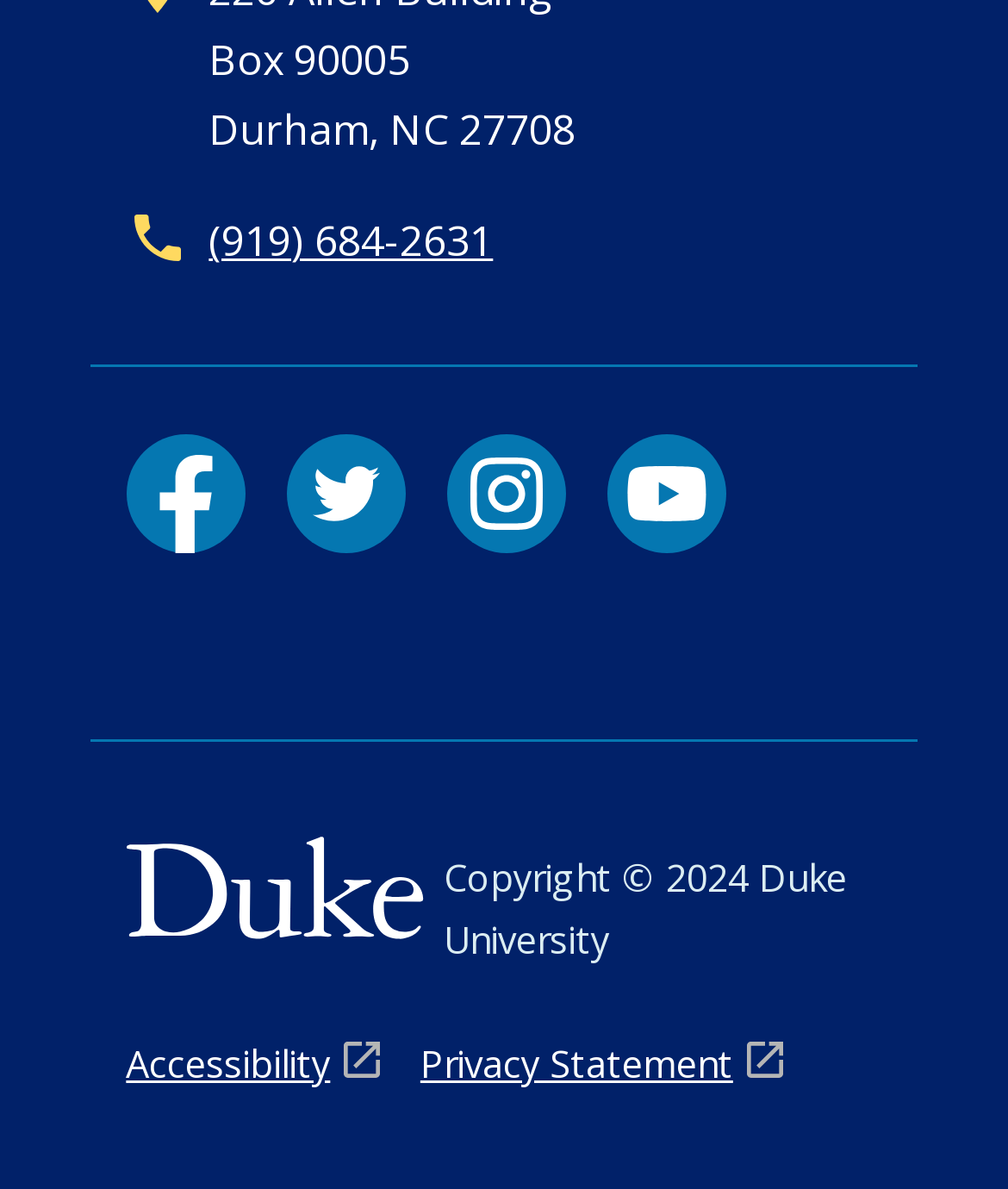Can you find the bounding box coordinates for the element to click on to achieve the instruction: "Call the phone number"?

[0.207, 0.179, 0.489, 0.227]